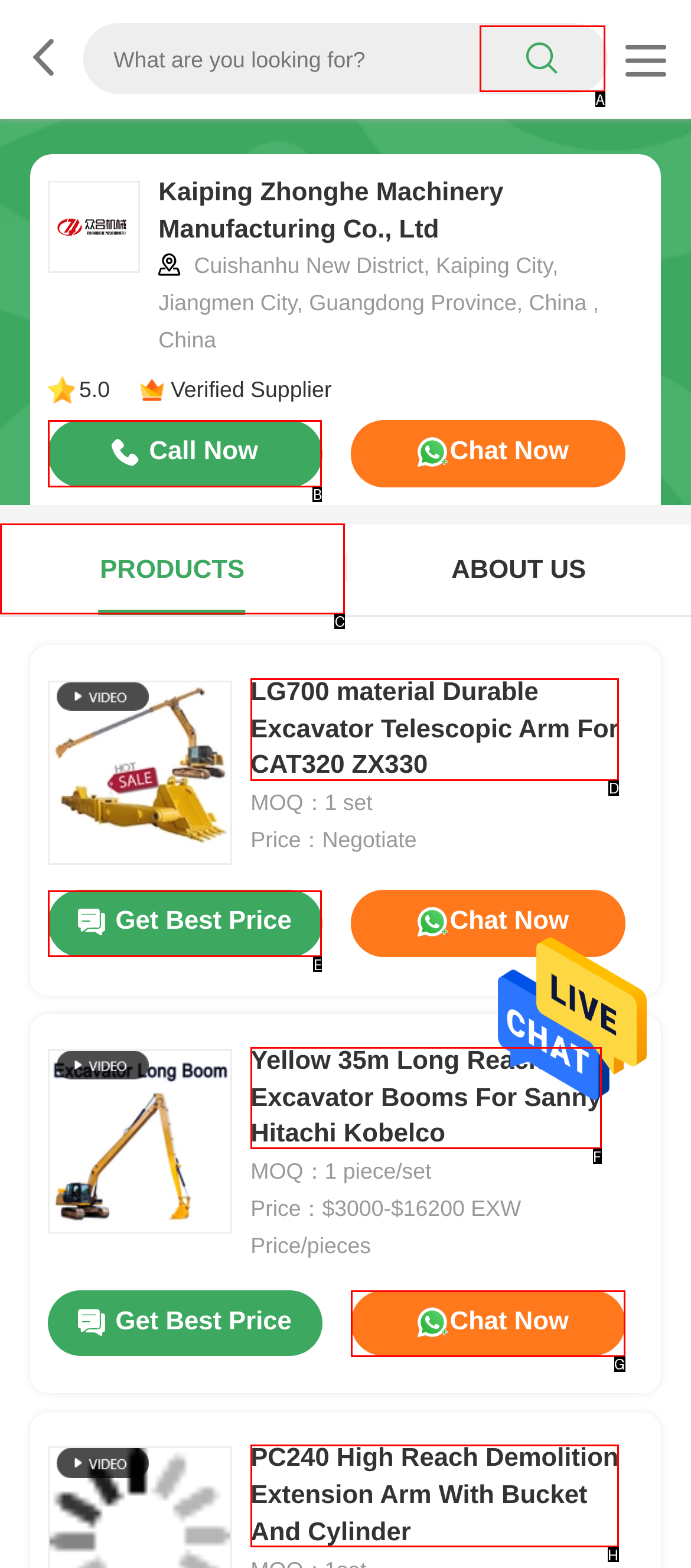Select the HTML element that matches the description: search. Provide the letter of the chosen option as your answer.

A